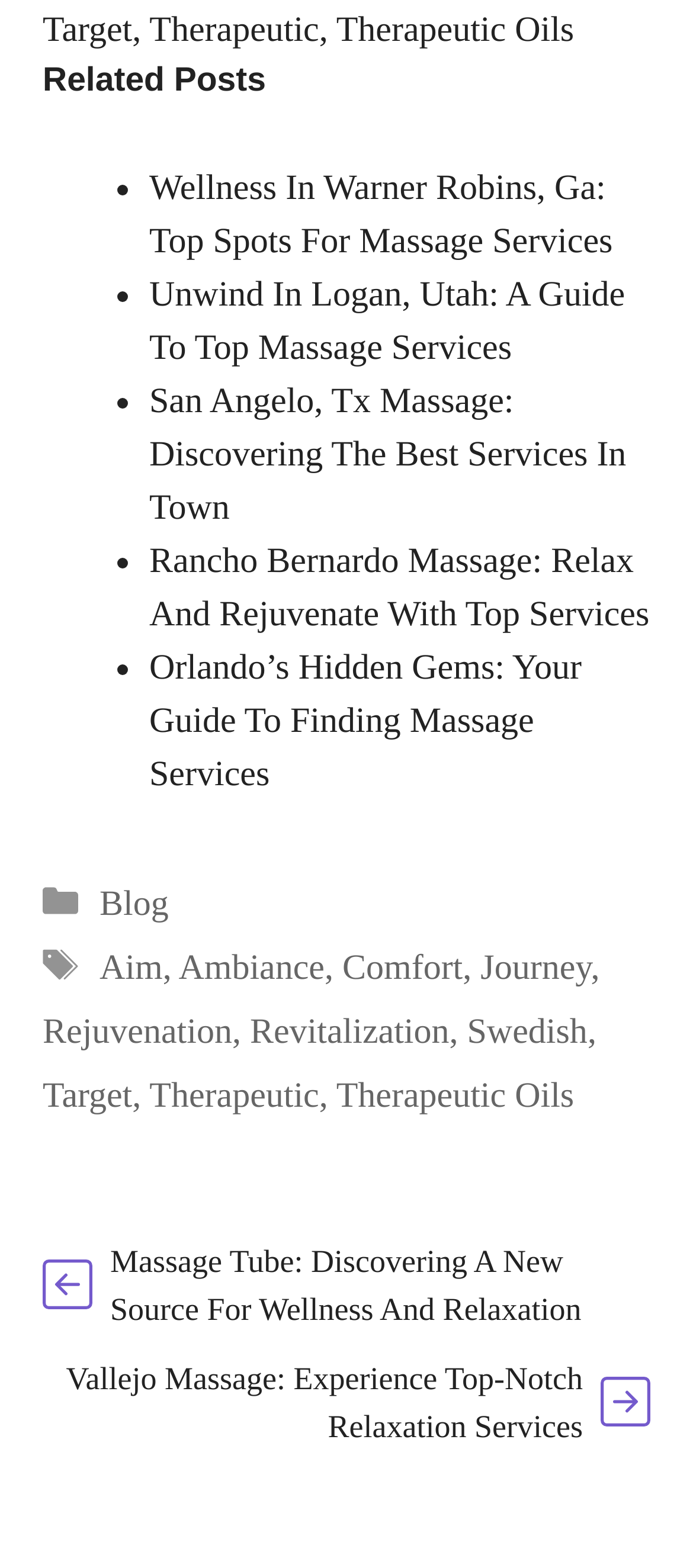Please locate the bounding box coordinates of the region I need to click to follow this instruction: "Go to 'Blog'".

[0.144, 0.564, 0.243, 0.589]